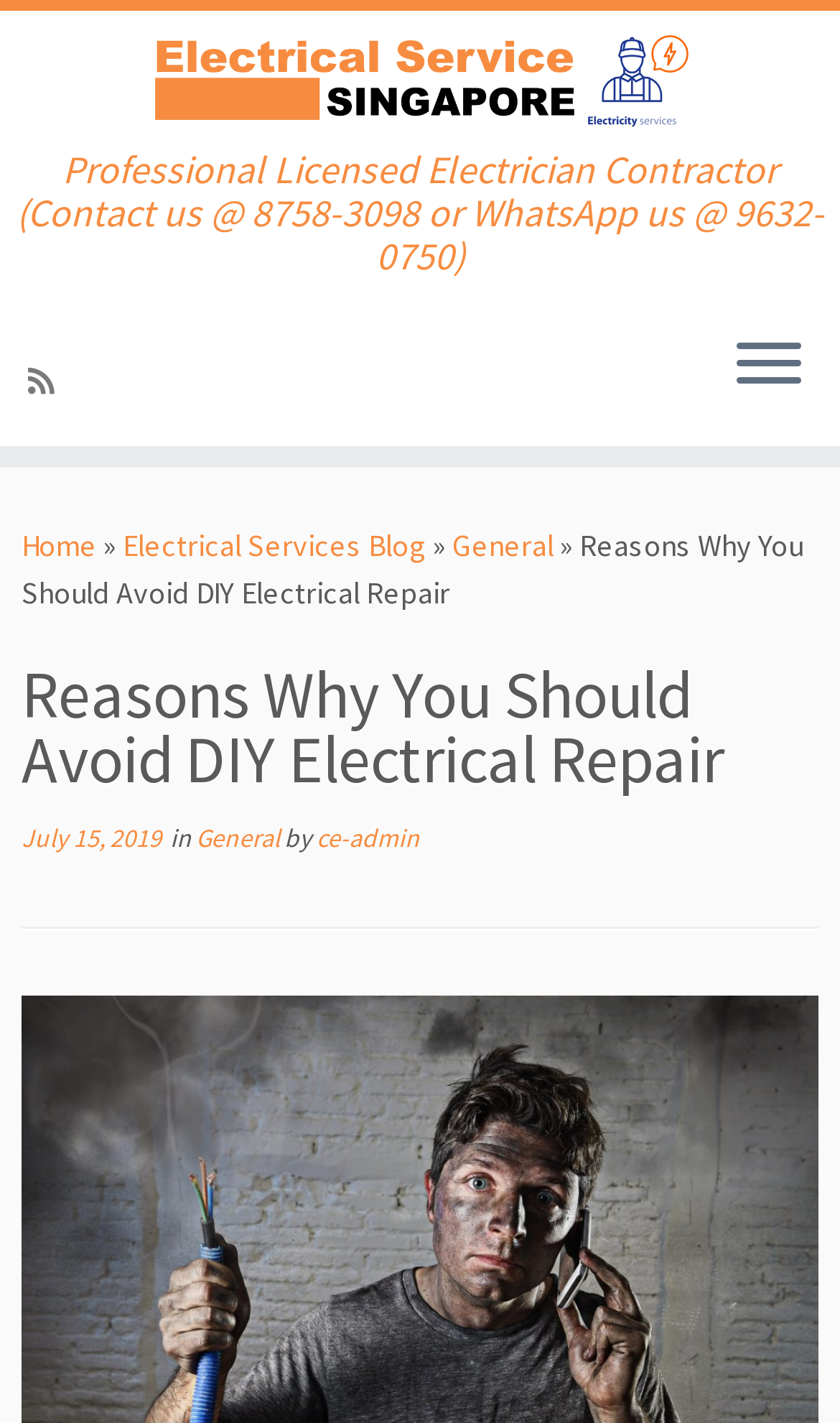Who is the author of the article?
Please answer the question with a detailed response using the information from the screenshot.

I found the author's name by looking at the link with the text 'ce-admin' which is located below the article title.